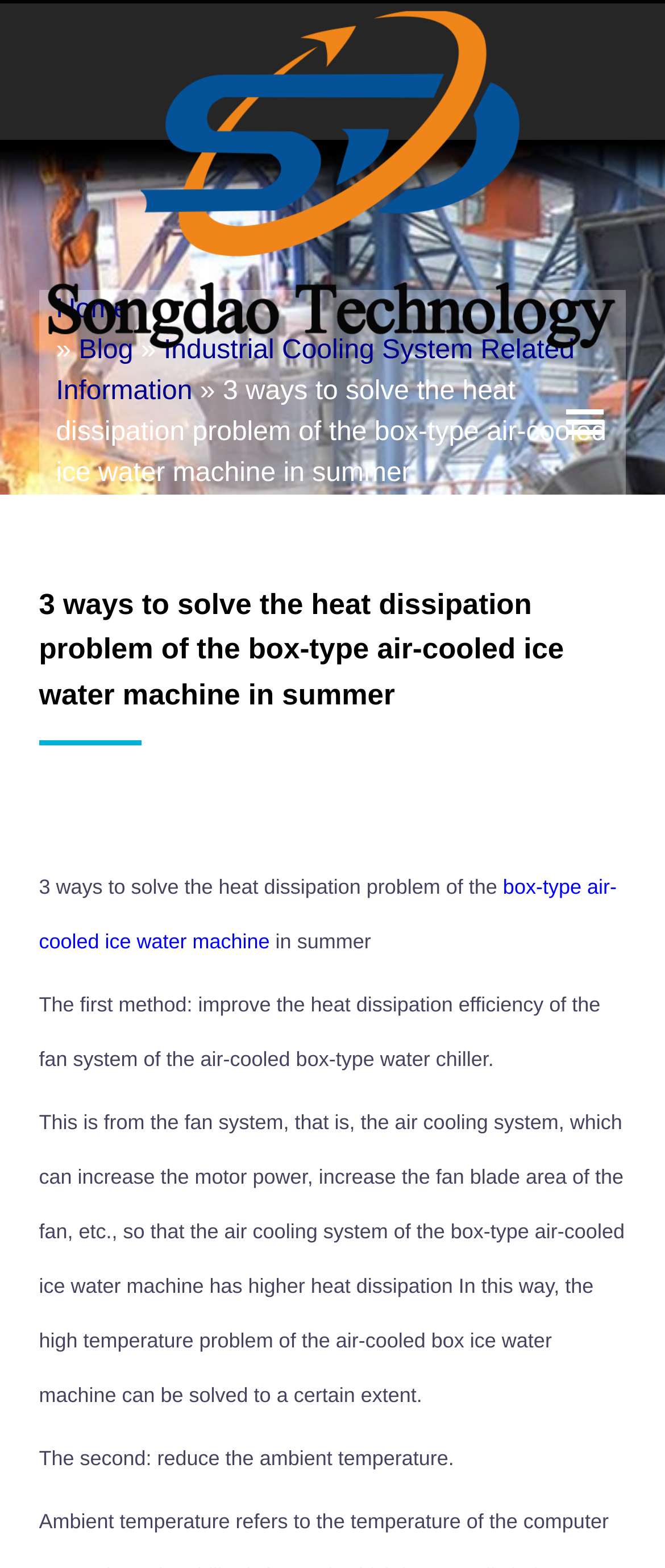How many methods are provided to solve the heat dissipation problem?
Please provide a comprehensive and detailed answer to the question.

The webpage provides three methods to solve the heat dissipation problem of the box-type air-cooled ice water machine in summer. The methods are listed in sequence, with the first method being to improve the heat dissipation efficiency of the fan system, and so on.